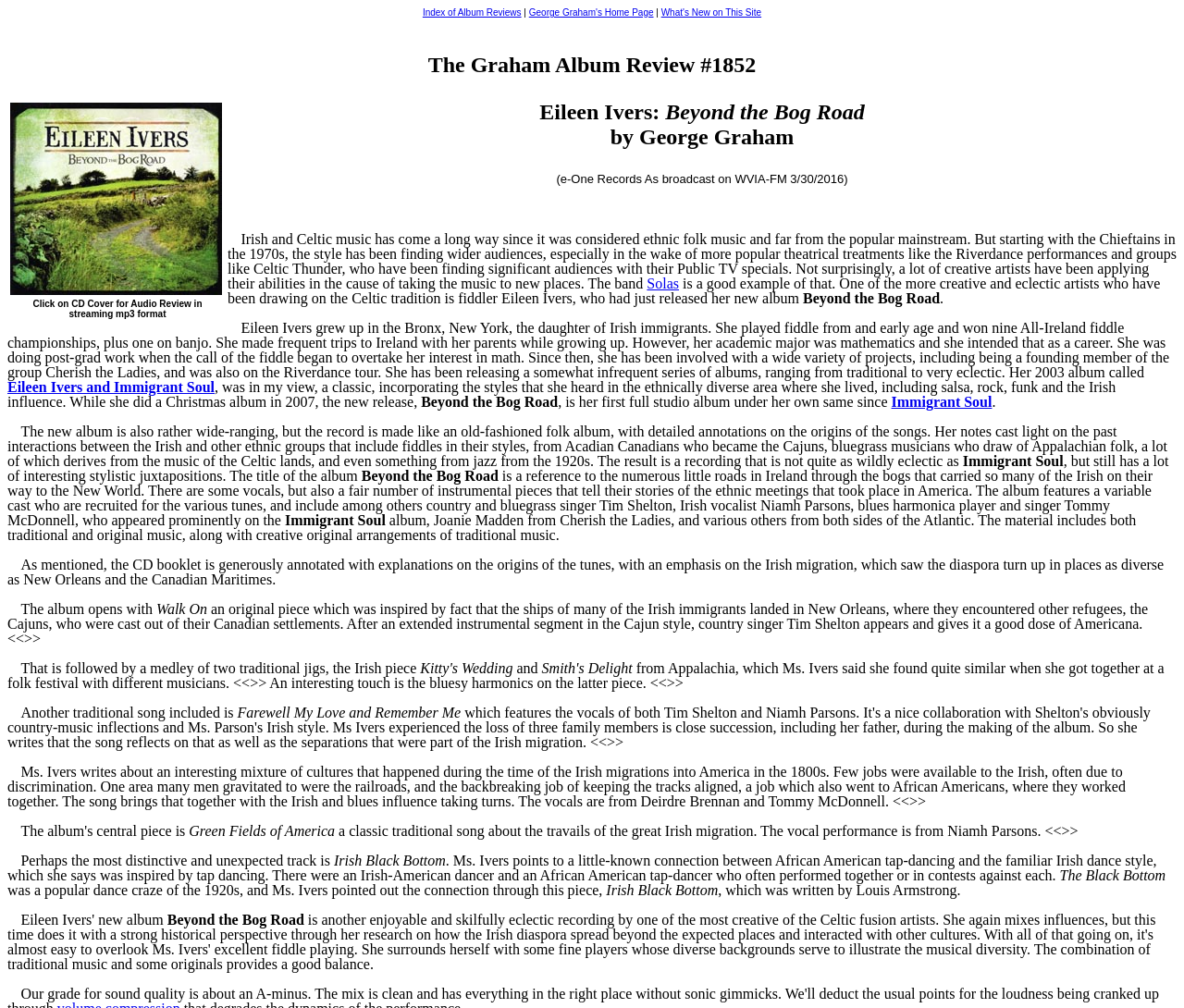Can you give a detailed response to the following question using the information from the image? What is the name of the fiddler who released the album?

The fiddler's name is mentioned in the heading 'The Graham Album Review #1852 CD graphic Click on CD Cover for Audio Review in streaming mp3 format Eileen Ivers: Beyond the Bog Road by George Graham' and also in several other places throughout the review.